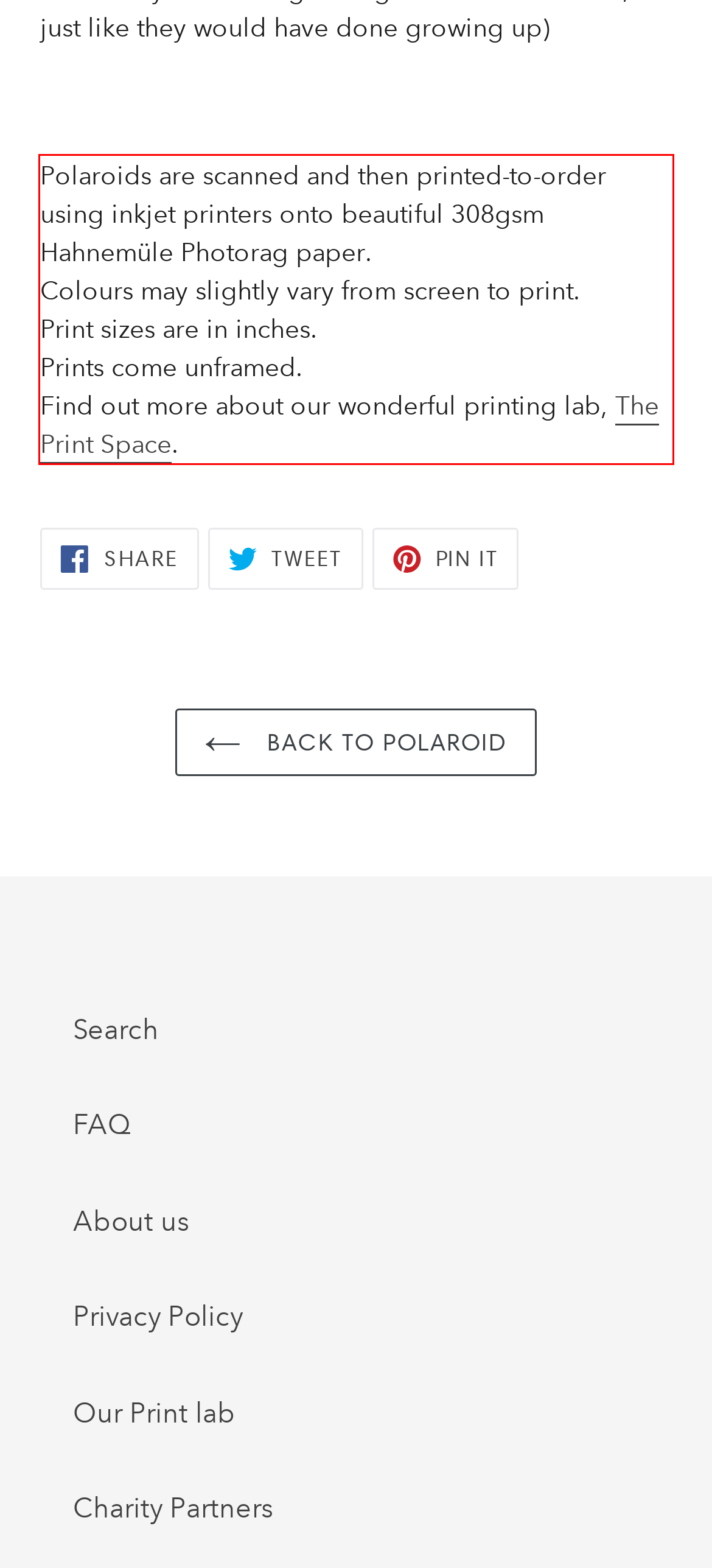Within the screenshot of a webpage, identify the red bounding box and perform OCR to capture the text content it contains.

Polaroids are scanned and then printed-to-order using inkjet printers onto beautiful 308gsm Hahnemüle Photorag paper. Colours may slightly vary from screen to print. Print sizes are in inches. Prints come unframed. Find out more about our wonderful printing lab, The Print Space.